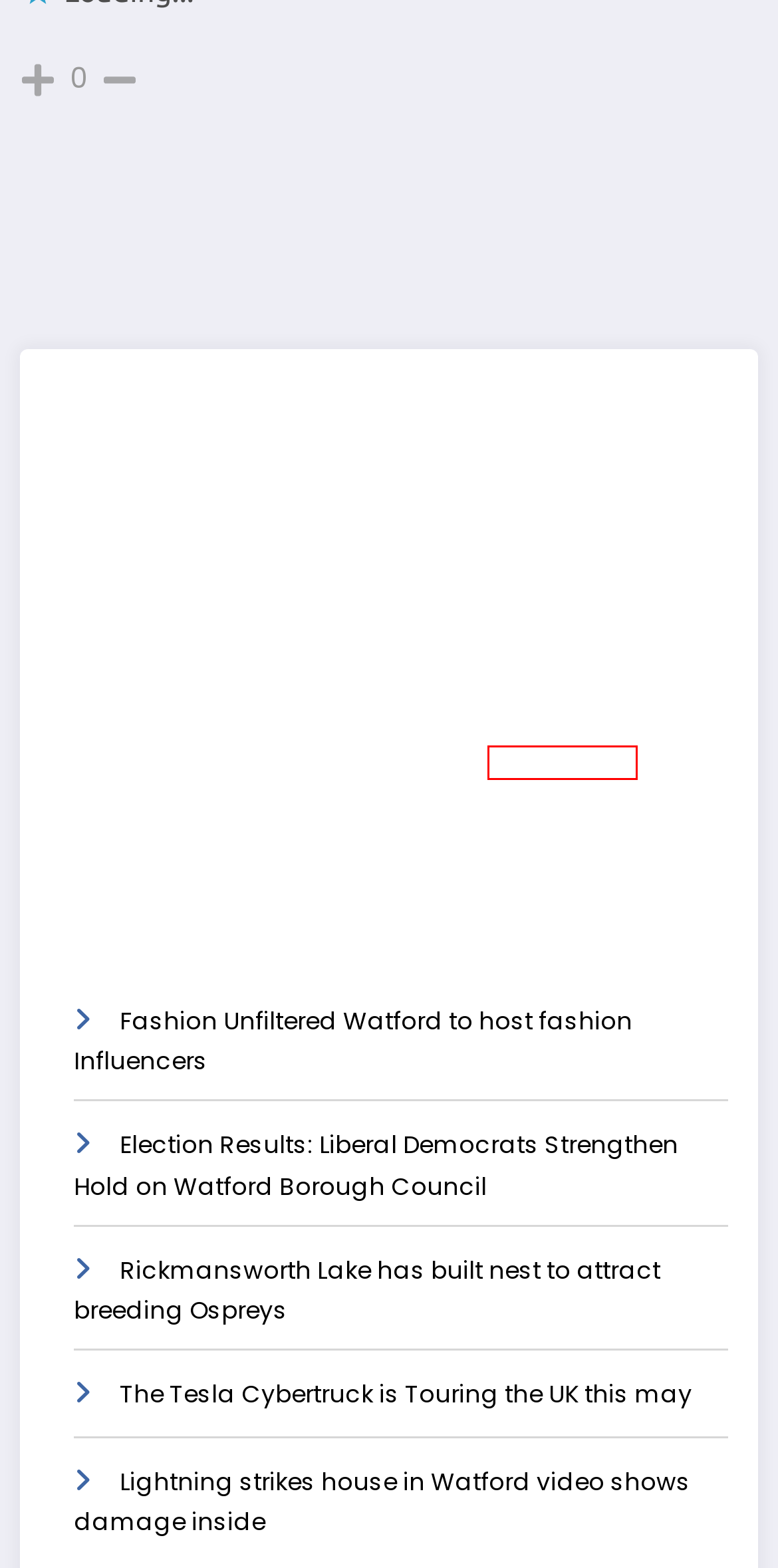Please examine the screenshot provided, which contains a red bounding box around a UI element. Select the webpage description that most accurately describes the new page displayed after clicking the highlighted element. Here are the candidates:
A. Wembley Stadium upcoming events 2024 - Wat News
B. Watford Borough Council Archives - Wat News
C. London and Hertfordshire Fires Emergencies - Wat News
D. Where To Report Dumped Rubbish and Fly Tipping in Hertfordshire - Wat News
E. Cassiobury Park Watford - Wat News
F. About London History and info England - Wat News
G. Hertfordshire Council Tax and budget information 2023/24 - Wat News
H. Parish Churches of Watford Heritage UK - Wat News

B